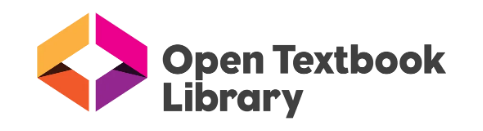Use the information in the screenshot to answer the question comprehensively: What is the font style of the text?

The caption states that the words 'Open Textbook Library' are prominently displayed in a bold, modern font, which suggests that the font style of the text is bold and modern.